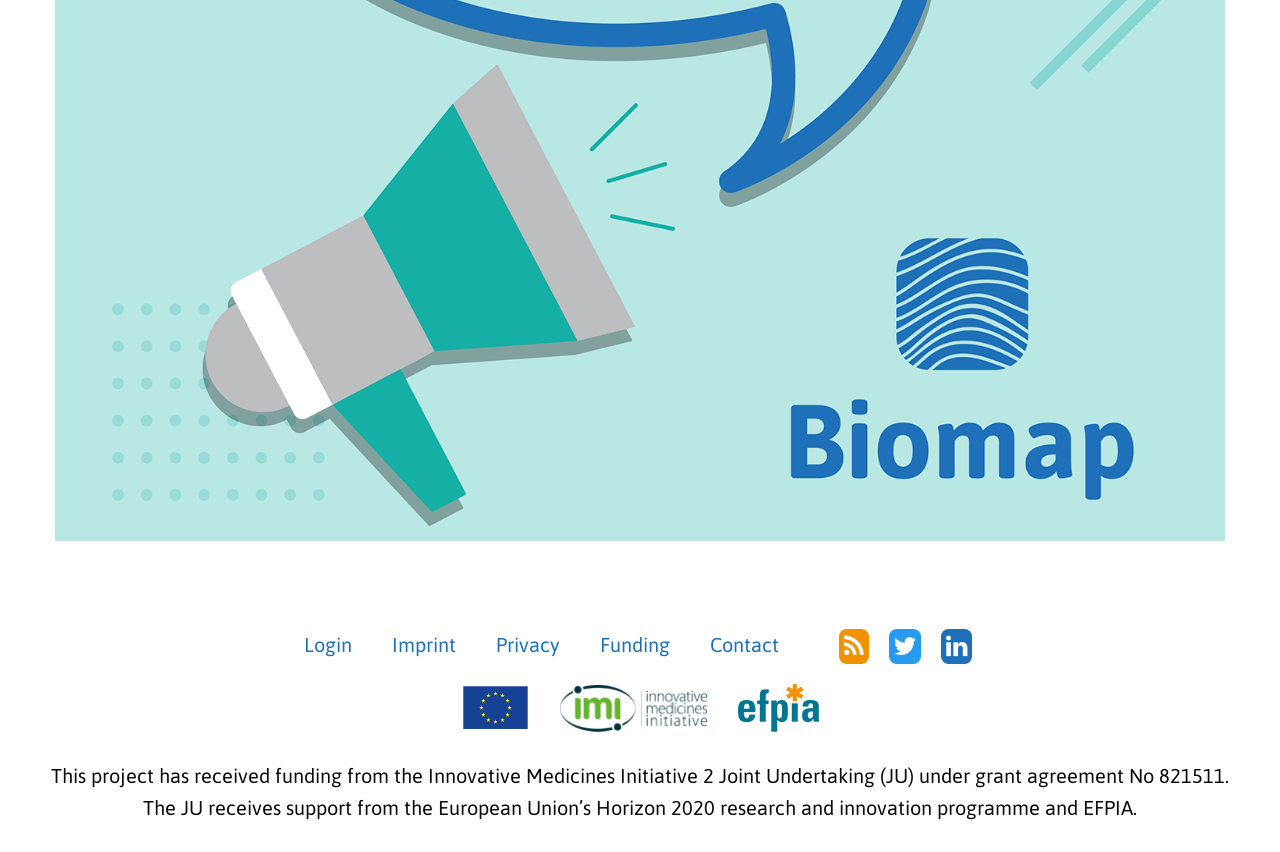What is the logo at the bottom left?
Provide a fully detailed and comprehensive answer to the question.

The image at the bottom left of the page, with coordinates [0.361, 0.804, 0.414, 0.859], is described as 'EU logo', indicating that it is the logo of the European Union.